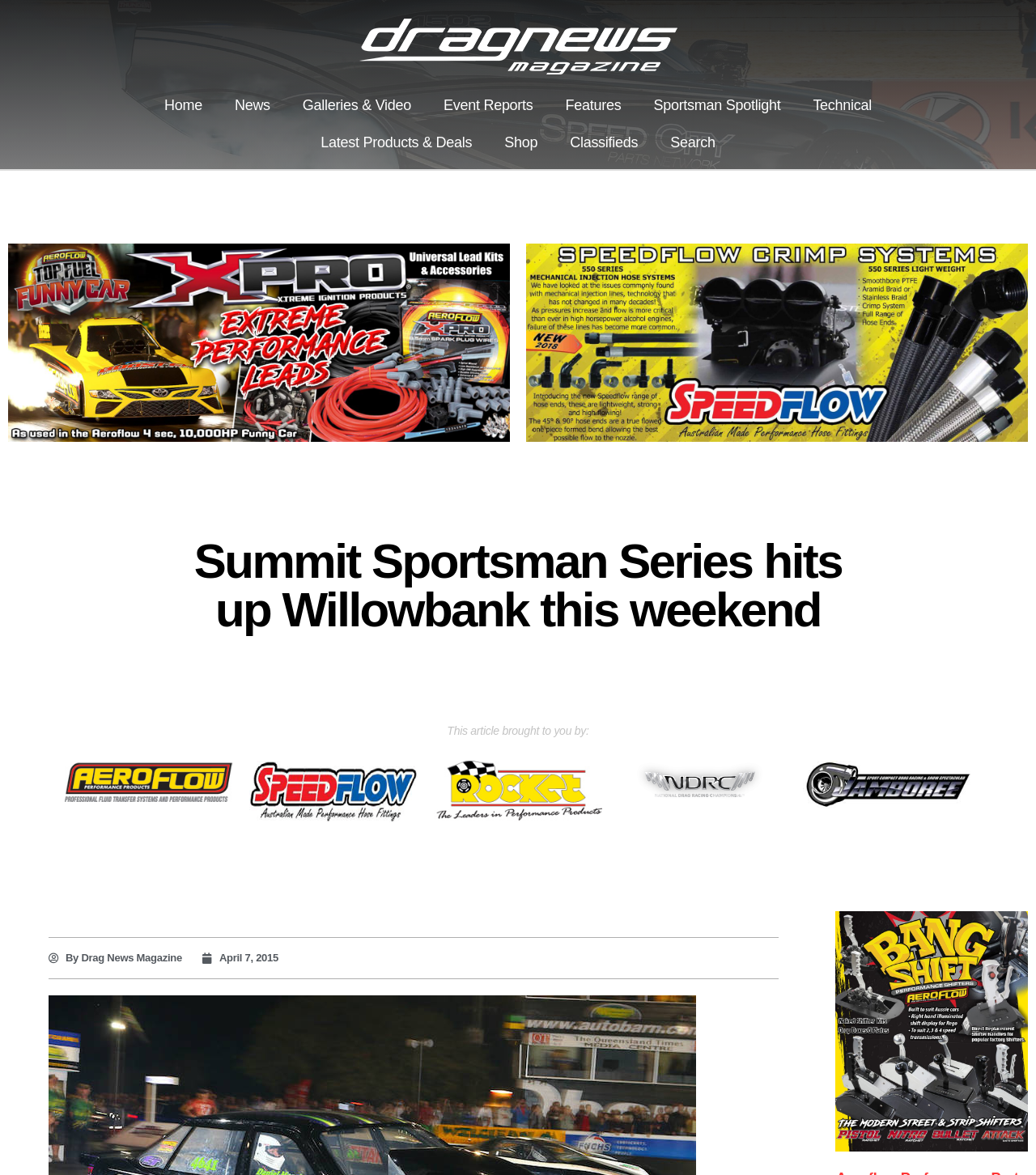Determine the bounding box coordinates of the clickable region to carry out the instruction: "go to home page".

[0.143, 0.074, 0.211, 0.105]